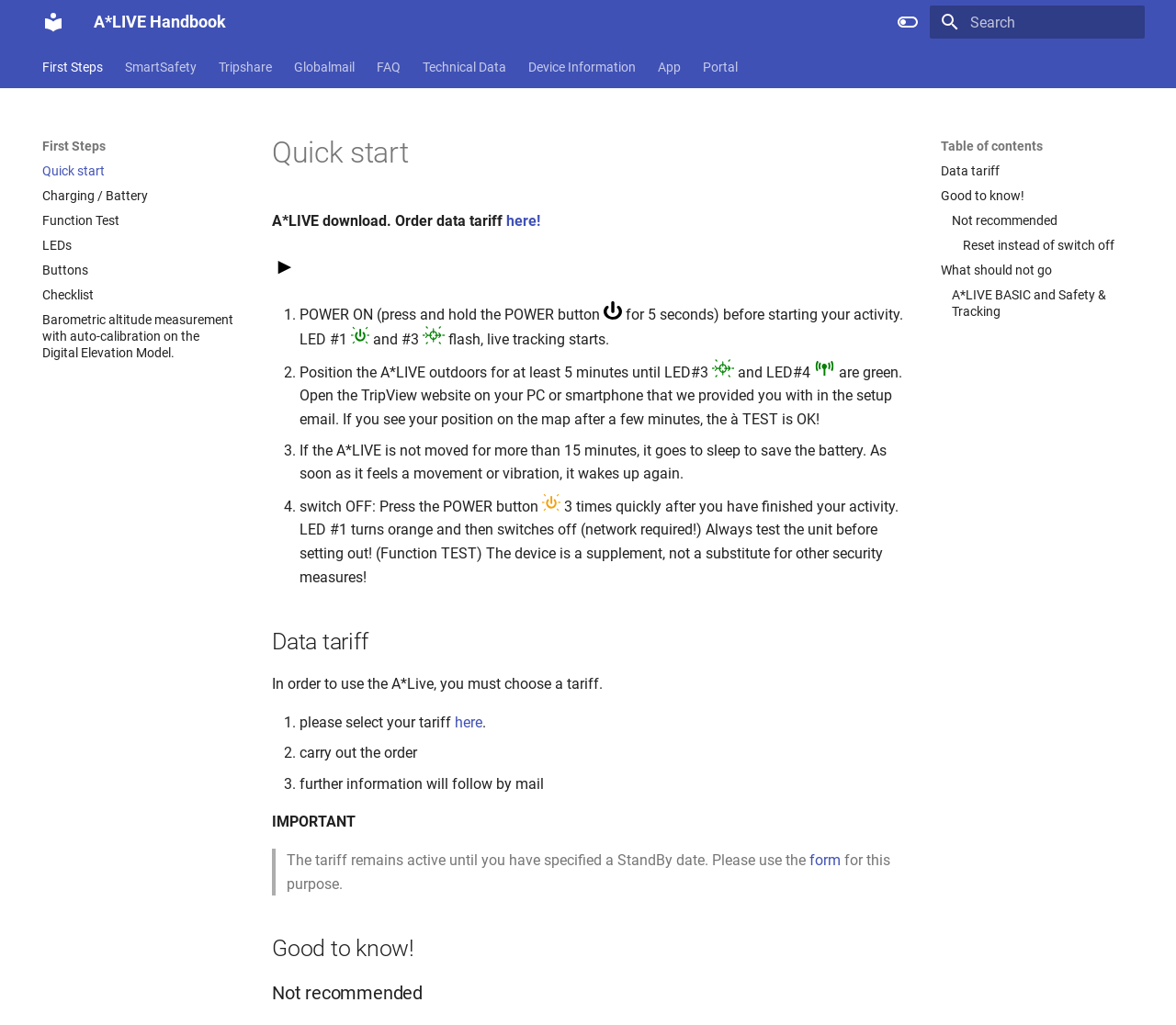How many steps are there in the 'Quick start' guide?
Give a one-word or short-phrase answer derived from the screenshot.

4